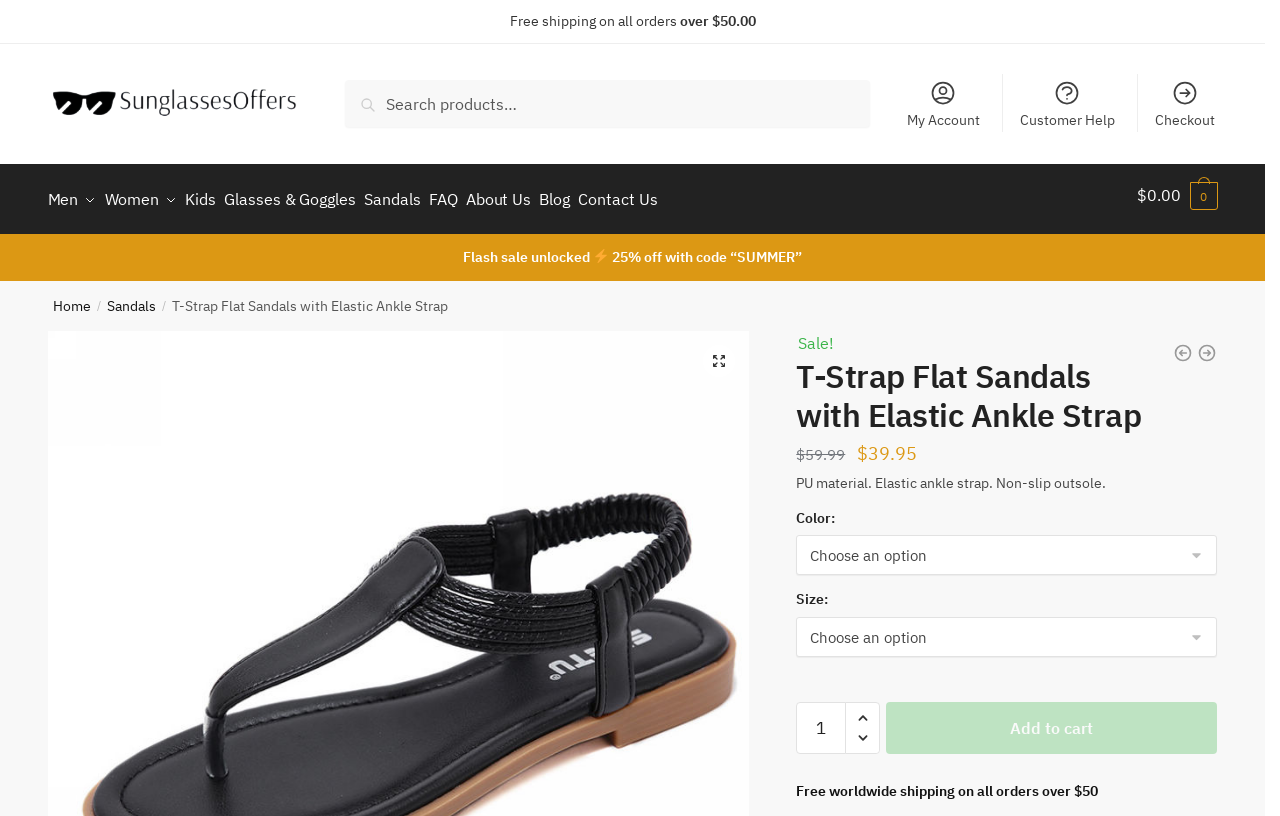What is the navigation menu item after 'Women'?
Please answer the question as detailed as possible based on the image.

I found the answer by looking at the navigation element with the text 'Primary Navigation' and then finding the link elements inside it. The link element after 'Women' is 'Kids'.